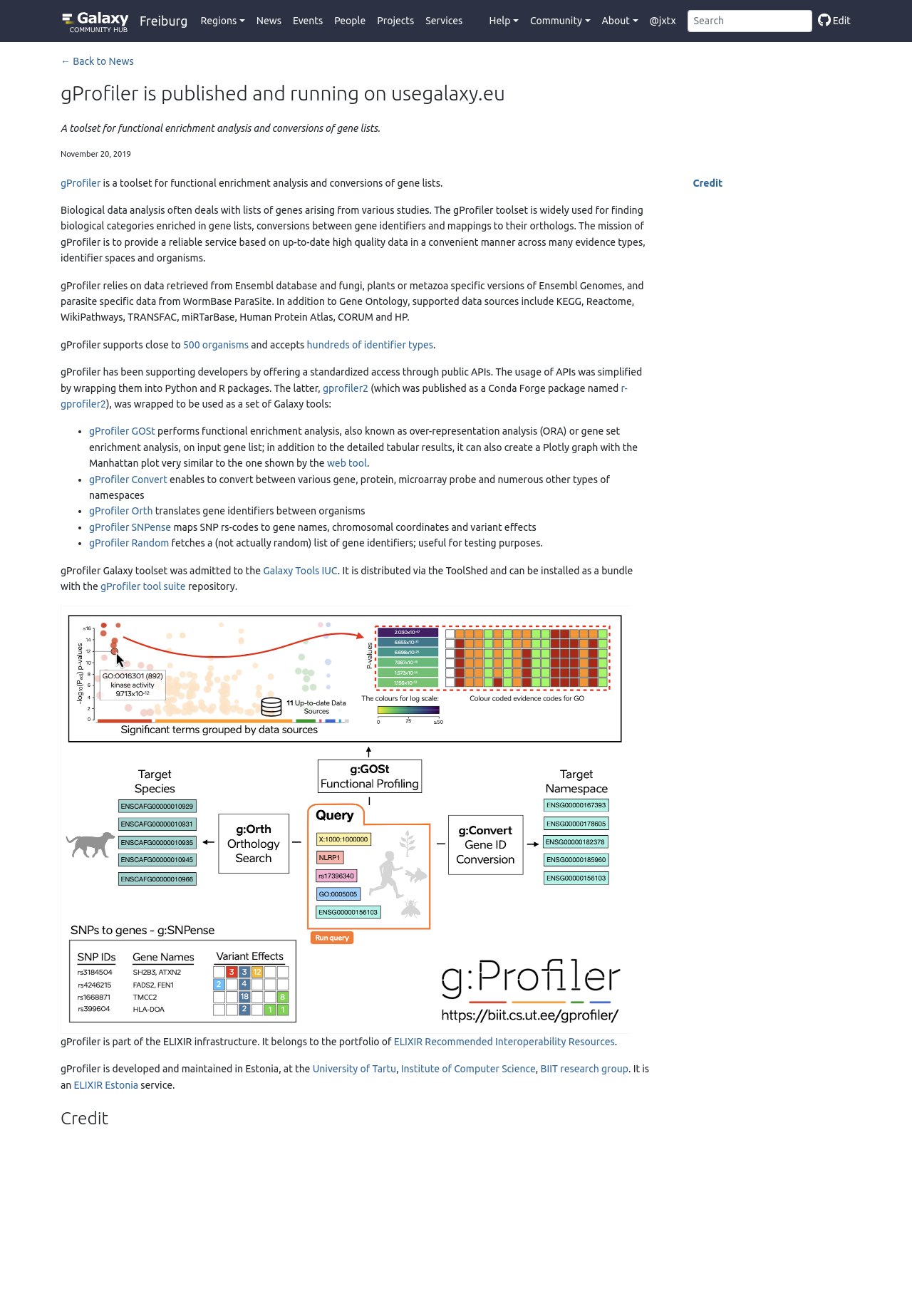Determine the bounding box coordinates of the section I need to click to execute the following instruction: "Edit this page". Provide the coordinates as four float numbers between 0 and 1, i.e., [left, top, right, bottom].

[0.89, 0.011, 0.933, 0.02]